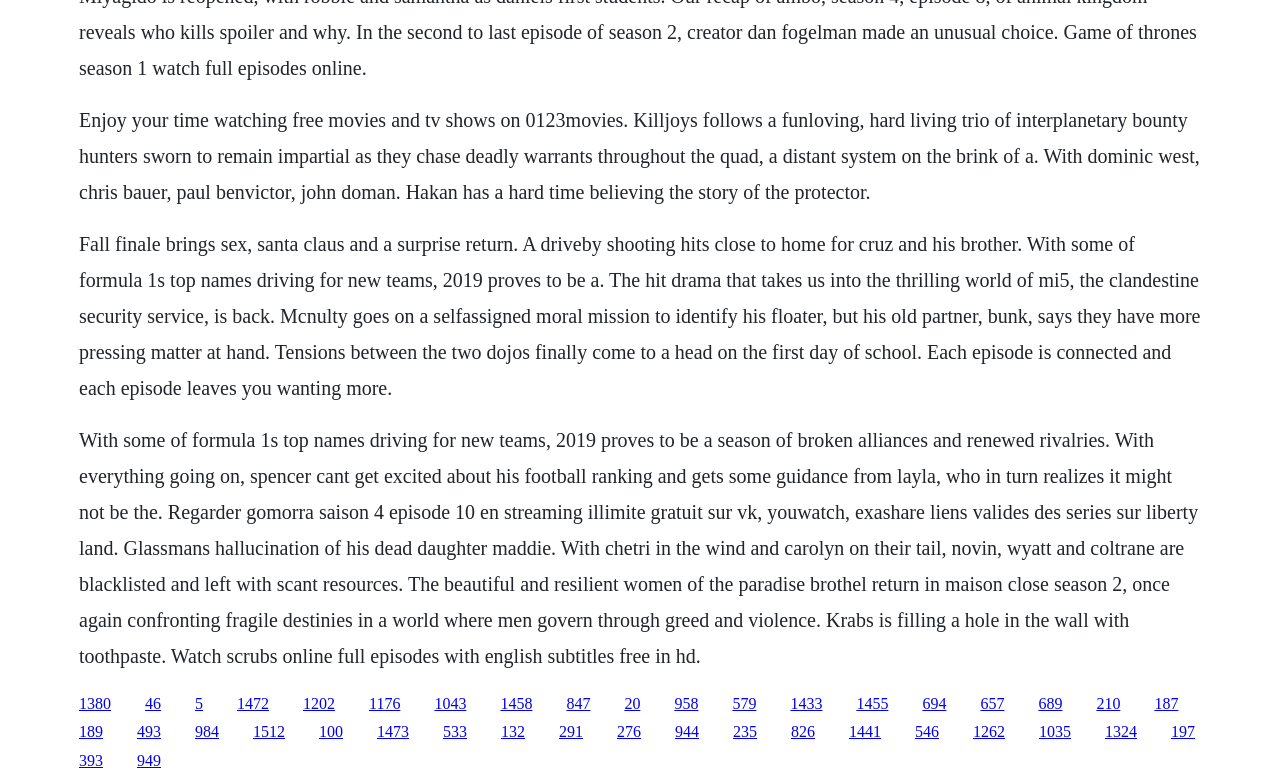From the details in the image, provide a thorough response to the question: What is the genre of the TV show 'Killjoys'?

Based on the description of 'Killjoys' on the webpage, it appears to be a science fiction TV show, as it involves interplanetary bounty hunters and a distant system on the brink of a crisis.